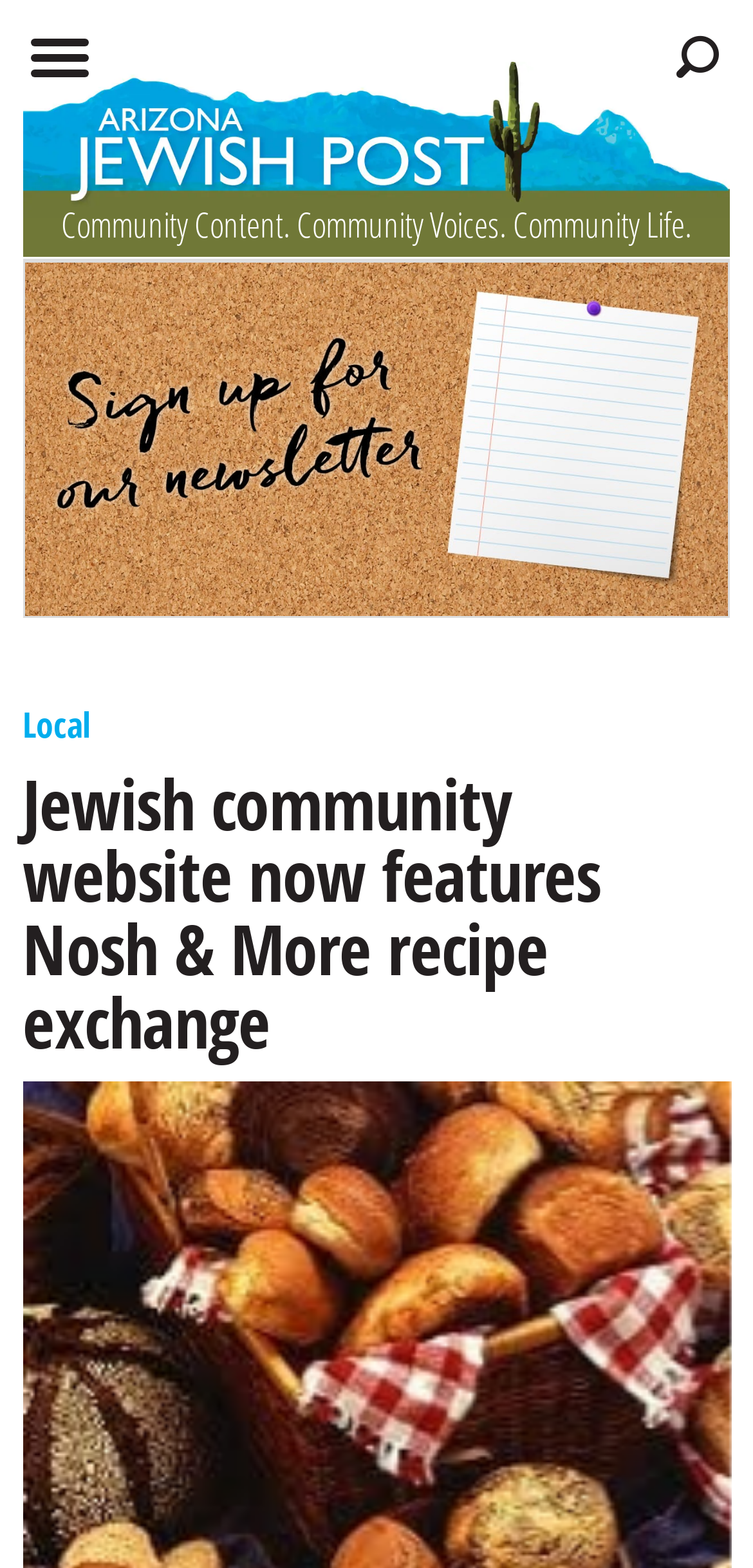Construct a comprehensive caption that outlines the webpage's structure and content.

The webpage is a community website for the Jewish community, featuring a prominent link to "AZ Jewish Post Community Content. Community Voices. Community Life." at the top, which takes up most of the width of the page. Below this link, there is a smaller image of the "AZ Jewish Post" logo. 

Further down, there is a section with two headings, "Local" and "Jewish community website now features Nosh & More recipe exchange". The "Local" heading is positioned above the other heading, and has a corresponding link with the same text. The second heading appears to be a title or a summary of the webpage's main content, which is about a new feature on the website, a recipe exchange called "Nosh & More".